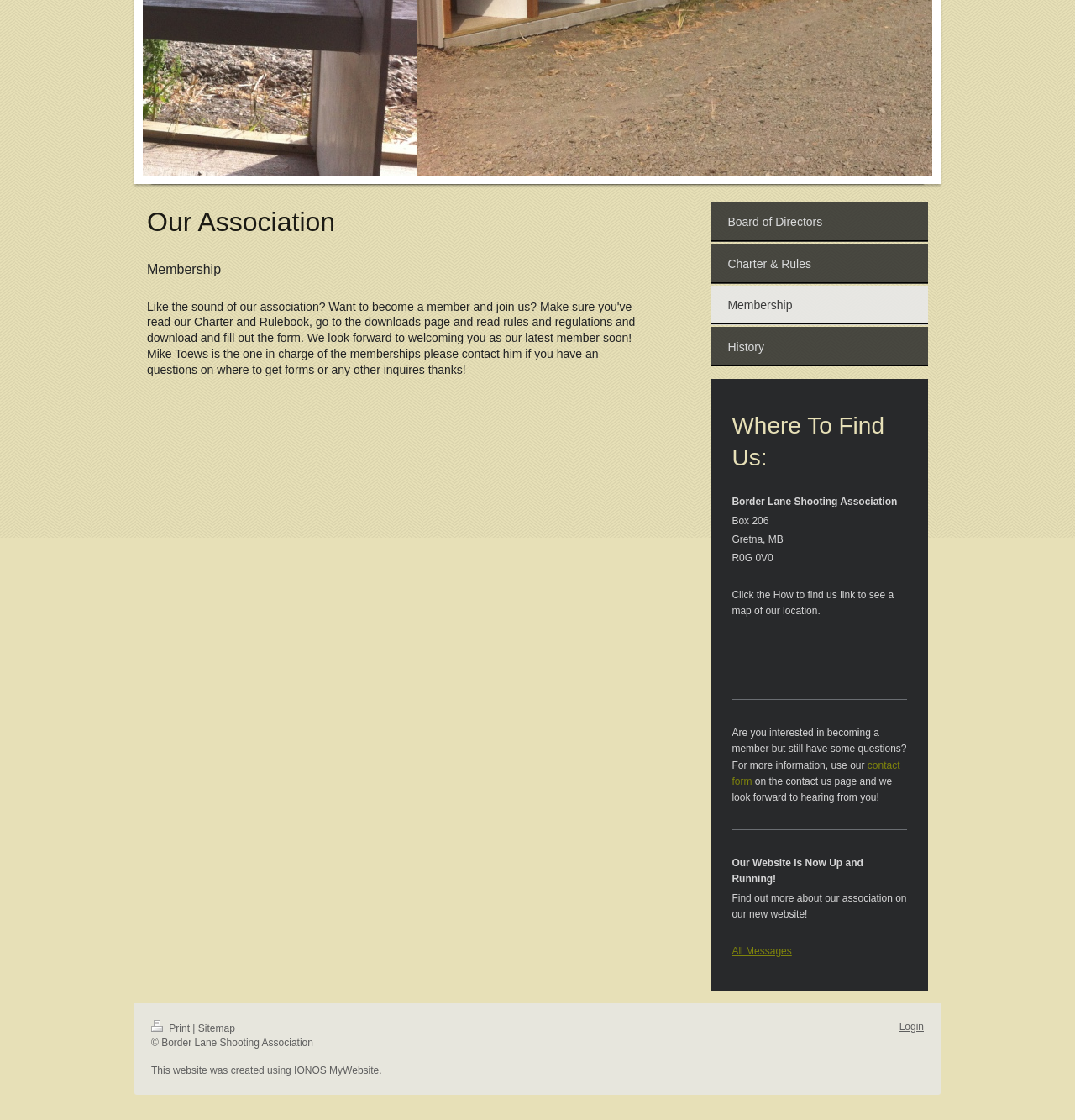Using the element description: "International Symposium HELENA 2008", determine the bounding box coordinates. The coordinates should be in the format [left, top, right, bottom], with values between 0 and 1.

None